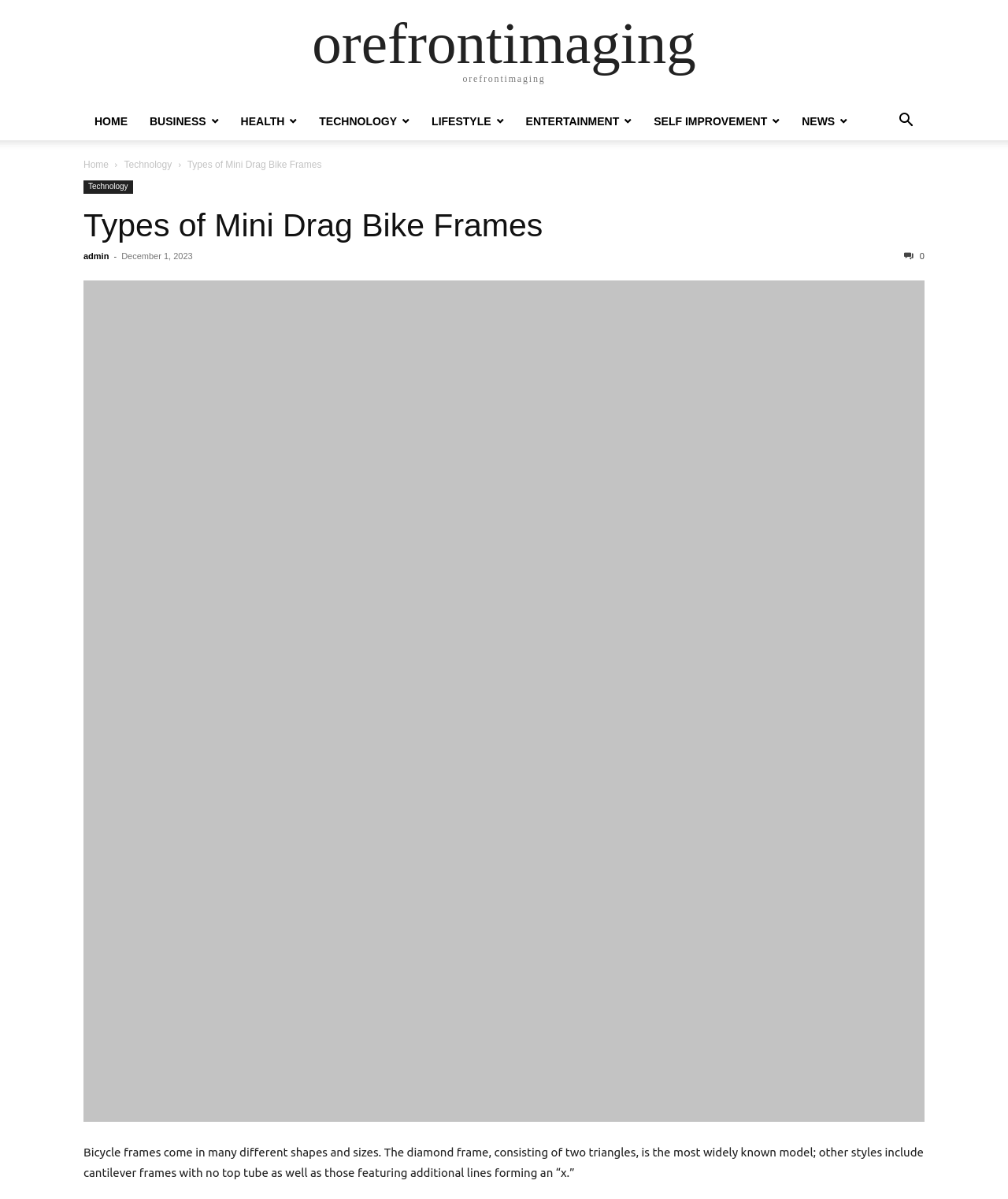Based on the element description, predict the bounding box coordinates (top-left x, top-left y, bottom-right x, bottom-right y) for the UI element in the screenshot: orefrontimaging

[0.31, 0.011, 0.69, 0.06]